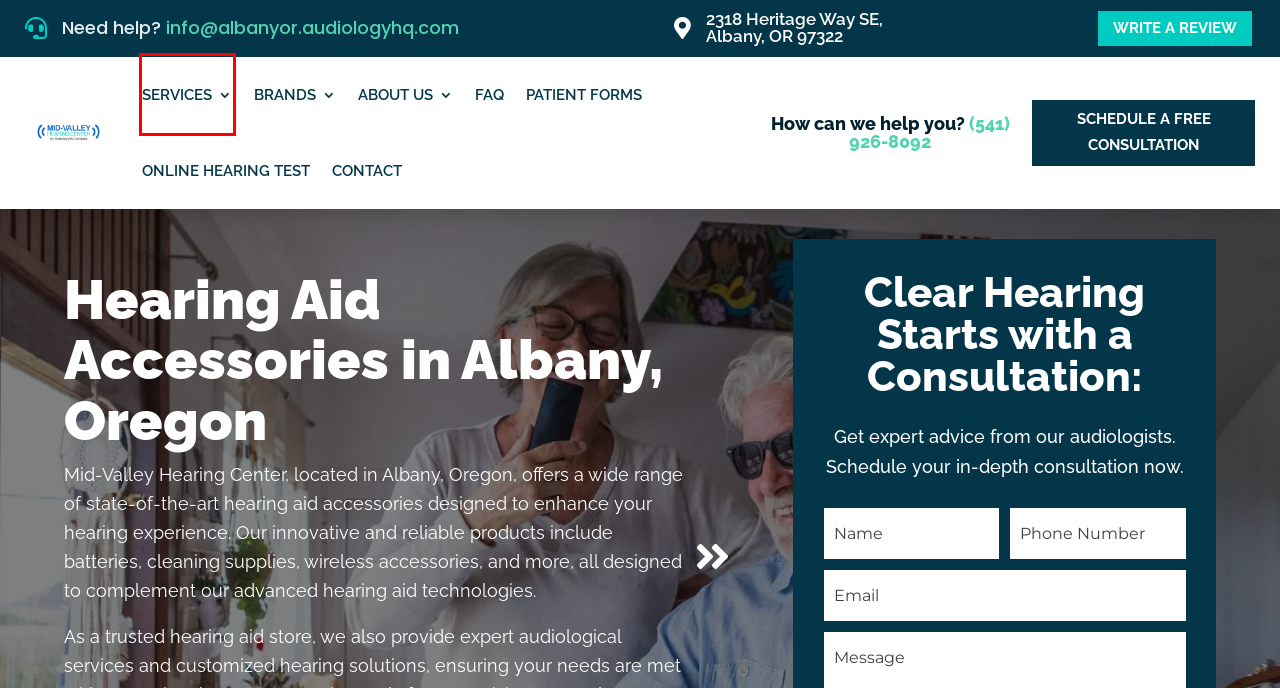You have a screenshot of a webpage with a red bounding box around an element. Select the webpage description that best matches the new webpage after clicking the element within the red bounding box. Here are the descriptions:
A. Our Services | Midvalley Hearing Center
B. Online Hearing Test | Midvalley Hearing Center
C. Hearing Aid Financing in Albany, Oregon | Midvalley Hearing Center
D. Brands | Midvalley Hearing Center
E. Frequently Asked Questions | Midvalley Hearing Center
F. Contact Us | Midvalley Hearing Center
G. Widex Hearing Aids in Albany, Oregon | Midvalley Hearing Center
H. Forms | Midvalley Hearing Center

A